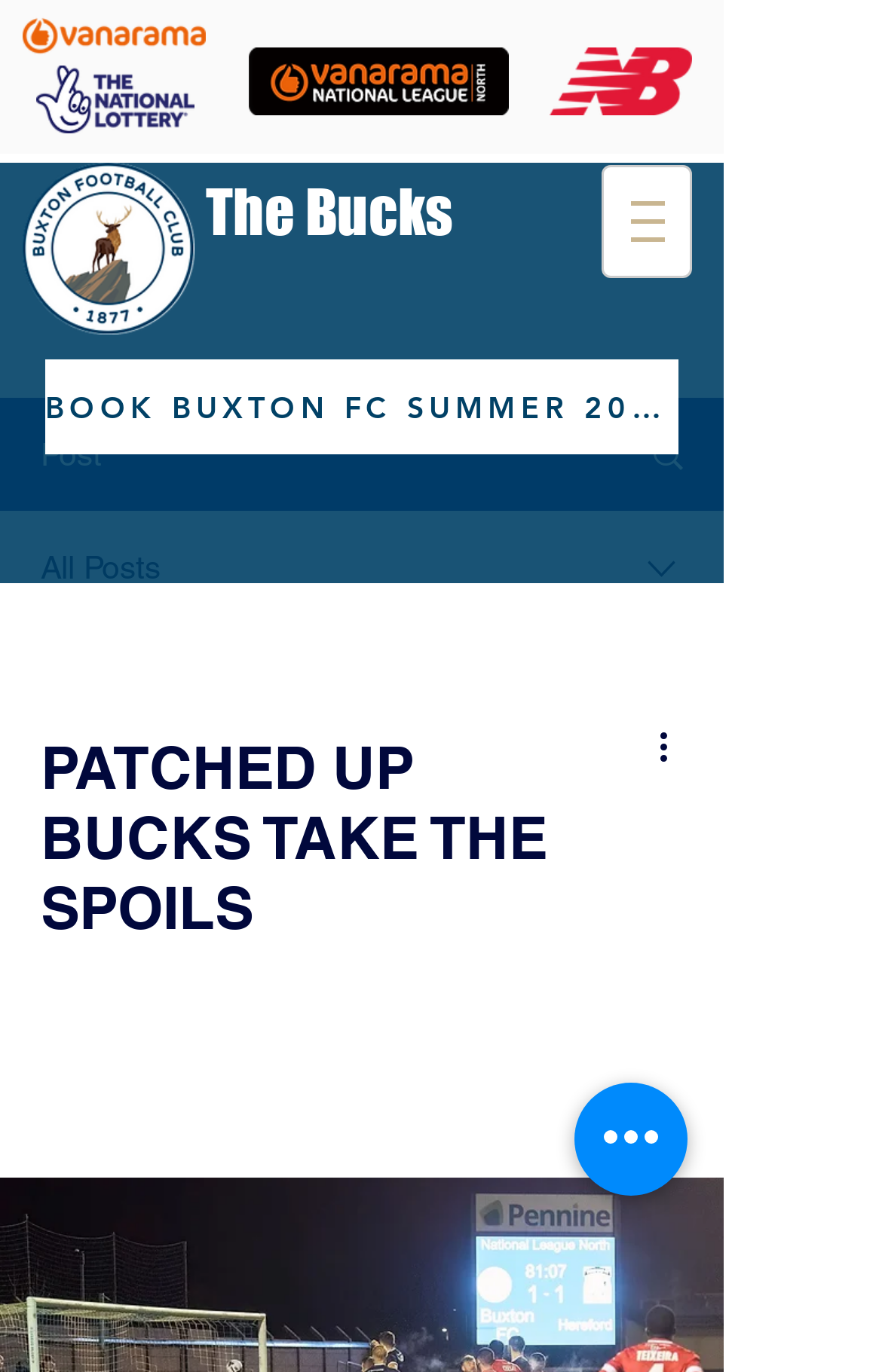What type of content is categorized under 'Post' and 'All Posts'?
Provide a detailed answer to the question, using the image to inform your response.

I observed that the navigation menu has categories 'Post' and 'All Posts', which suggests that they are related to articles or news content, possibly about Buxton FC.